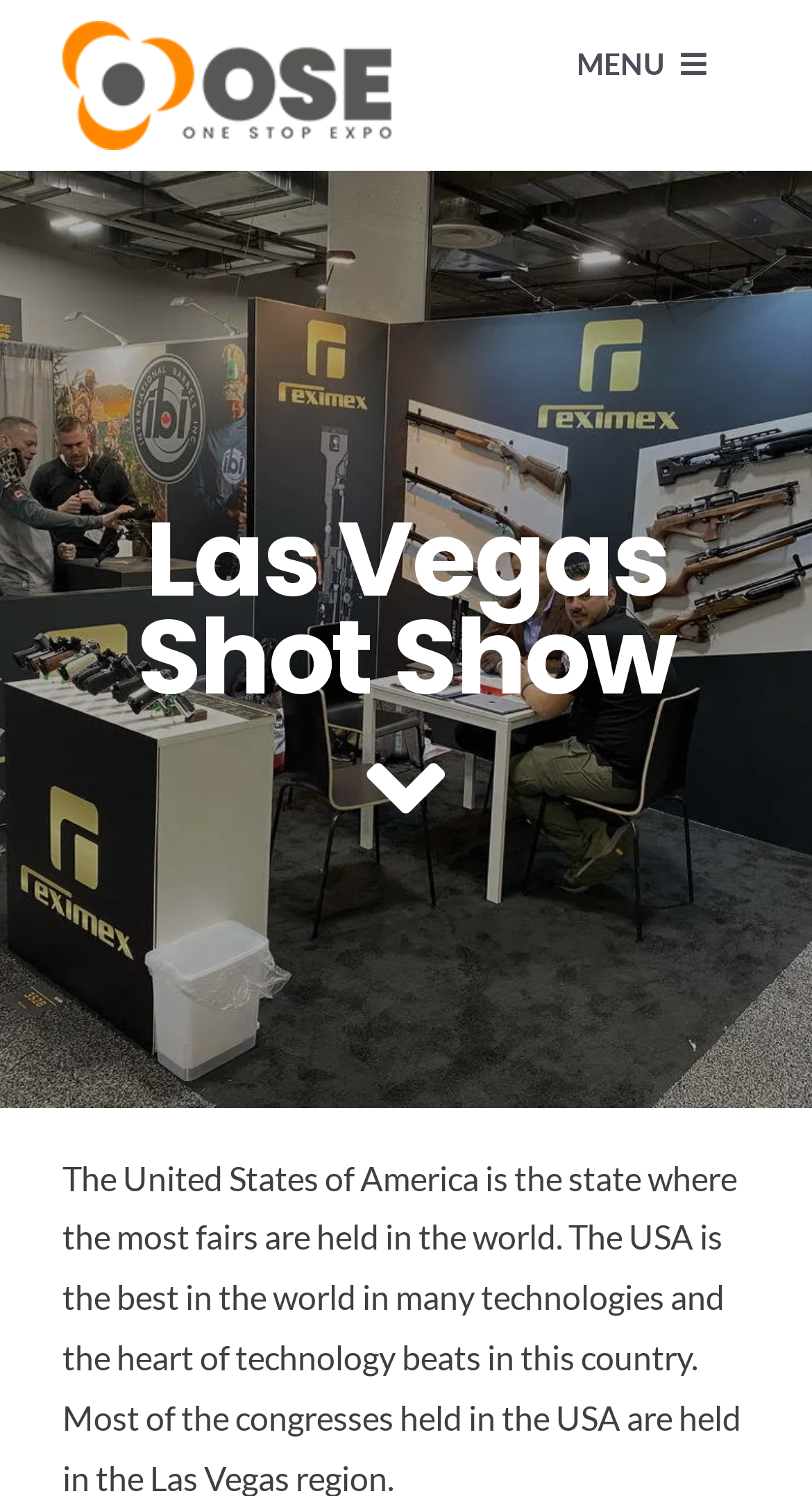What is the language of the website?
Please look at the screenshot and answer in one word or a short phrase.

English